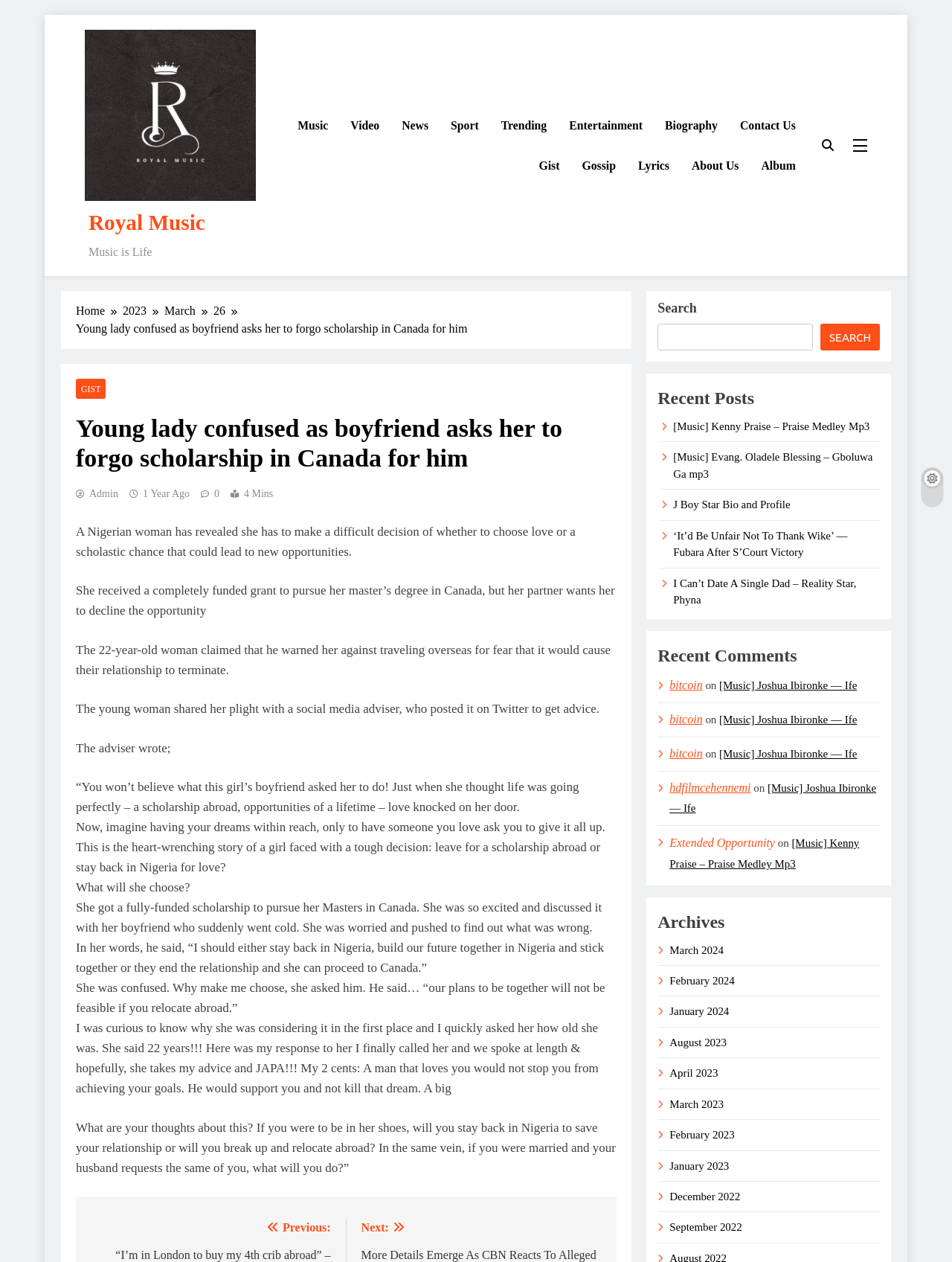Please locate the bounding box coordinates of the region I need to click to follow this instruction: "Click on the 'GIST' link".

[0.08, 0.3, 0.111, 0.316]